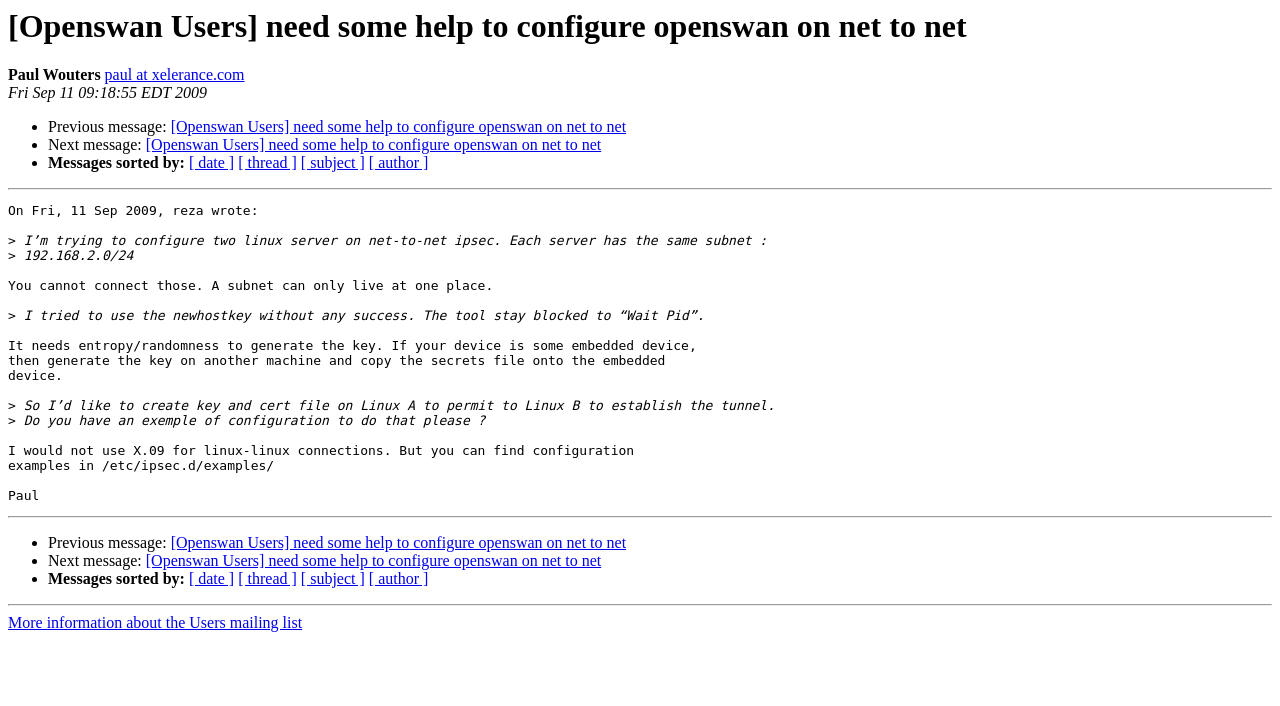Pinpoint the bounding box coordinates of the element you need to click to execute the following instruction: "Sort messages by date". The bounding box should be represented by four float numbers between 0 and 1, in the format [left, top, right, bottom].

[0.148, 0.219, 0.183, 0.243]